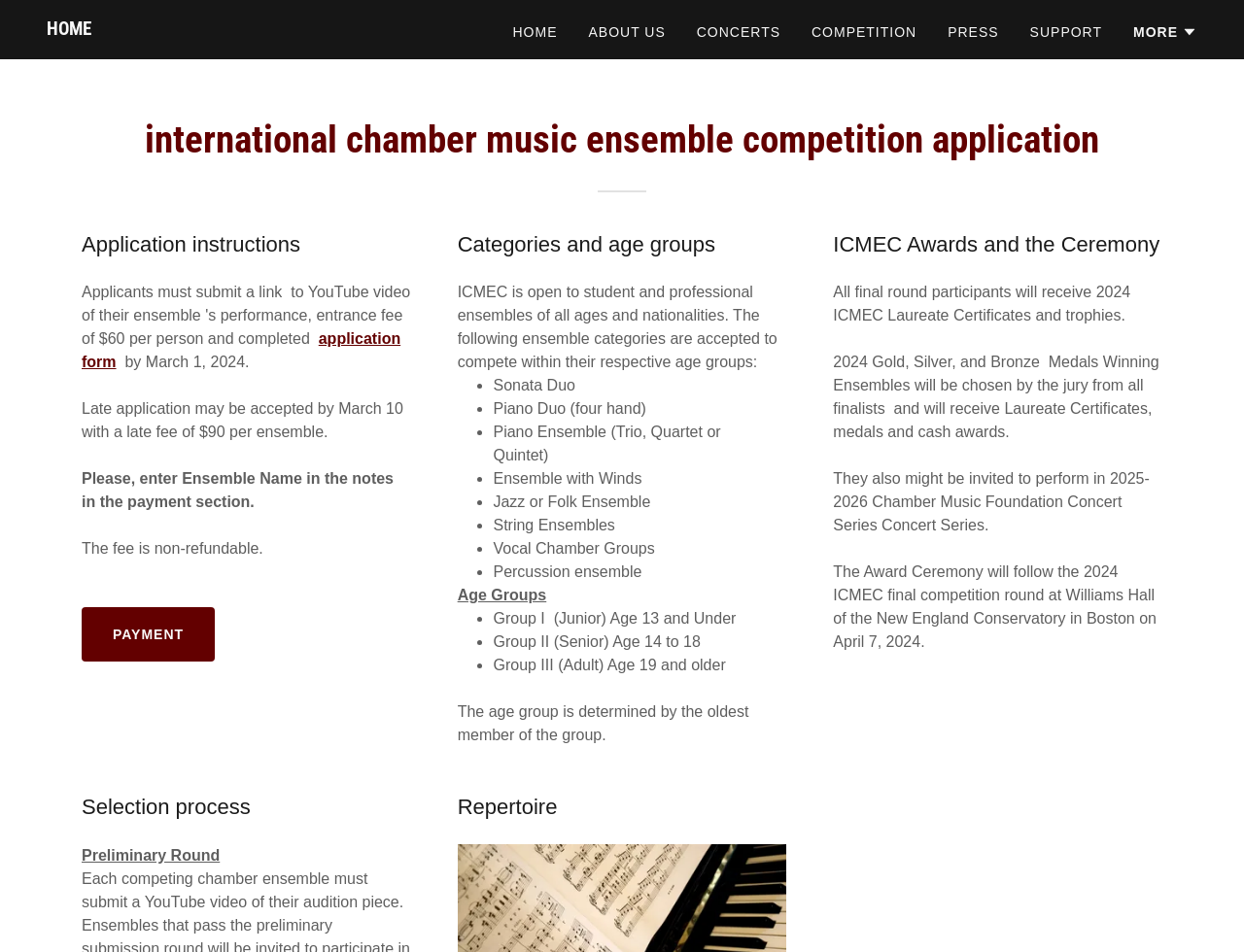Please specify the bounding box coordinates of the element that should be clicked to execute the given instruction: 'Expand Lab Members menu'. Ensure the coordinates are four float numbers between 0 and 1, expressed as [left, top, right, bottom].

None